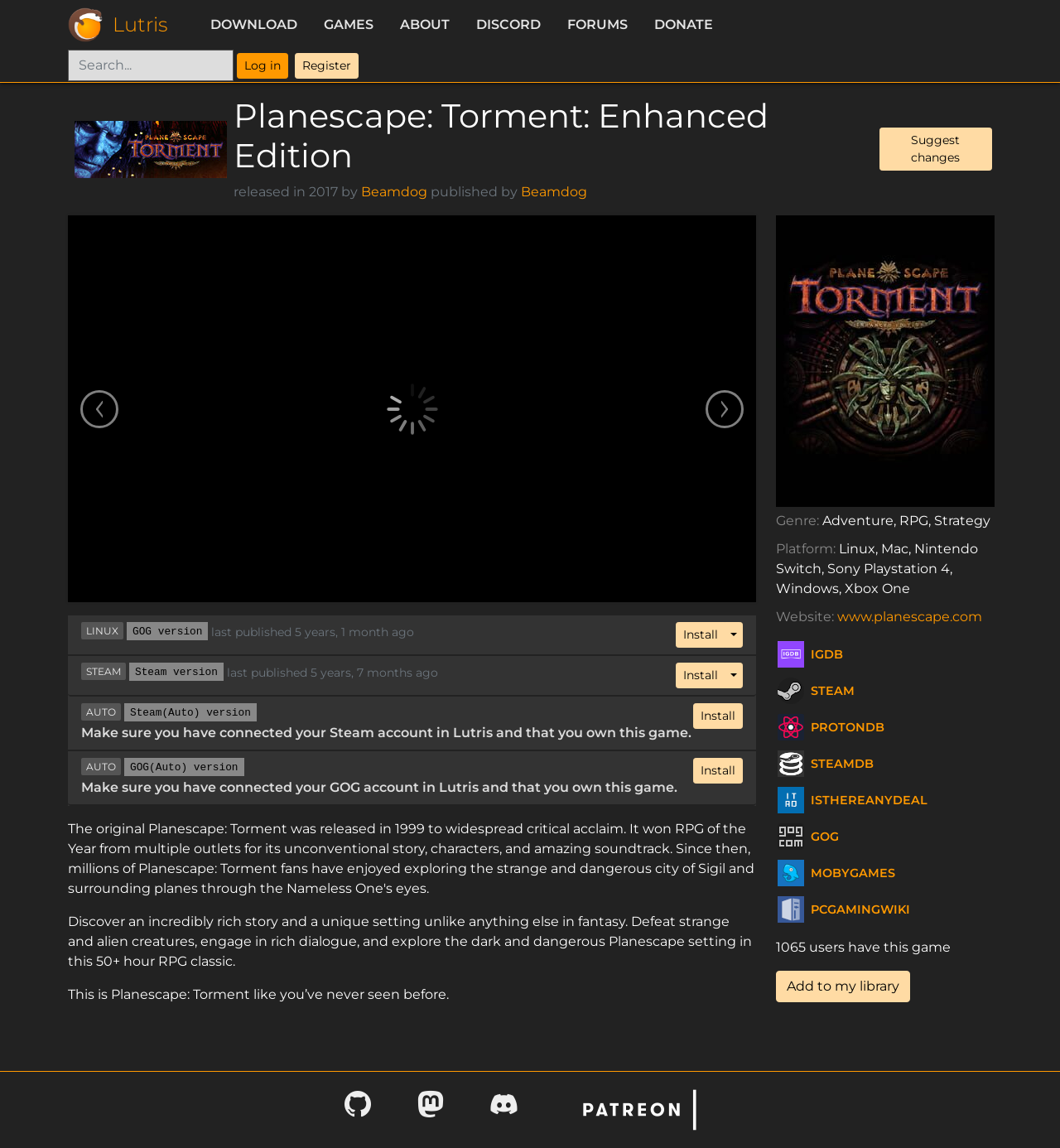Mark the bounding box of the element that matches the following description: "protondb".

[0.732, 0.62, 0.868, 0.646]